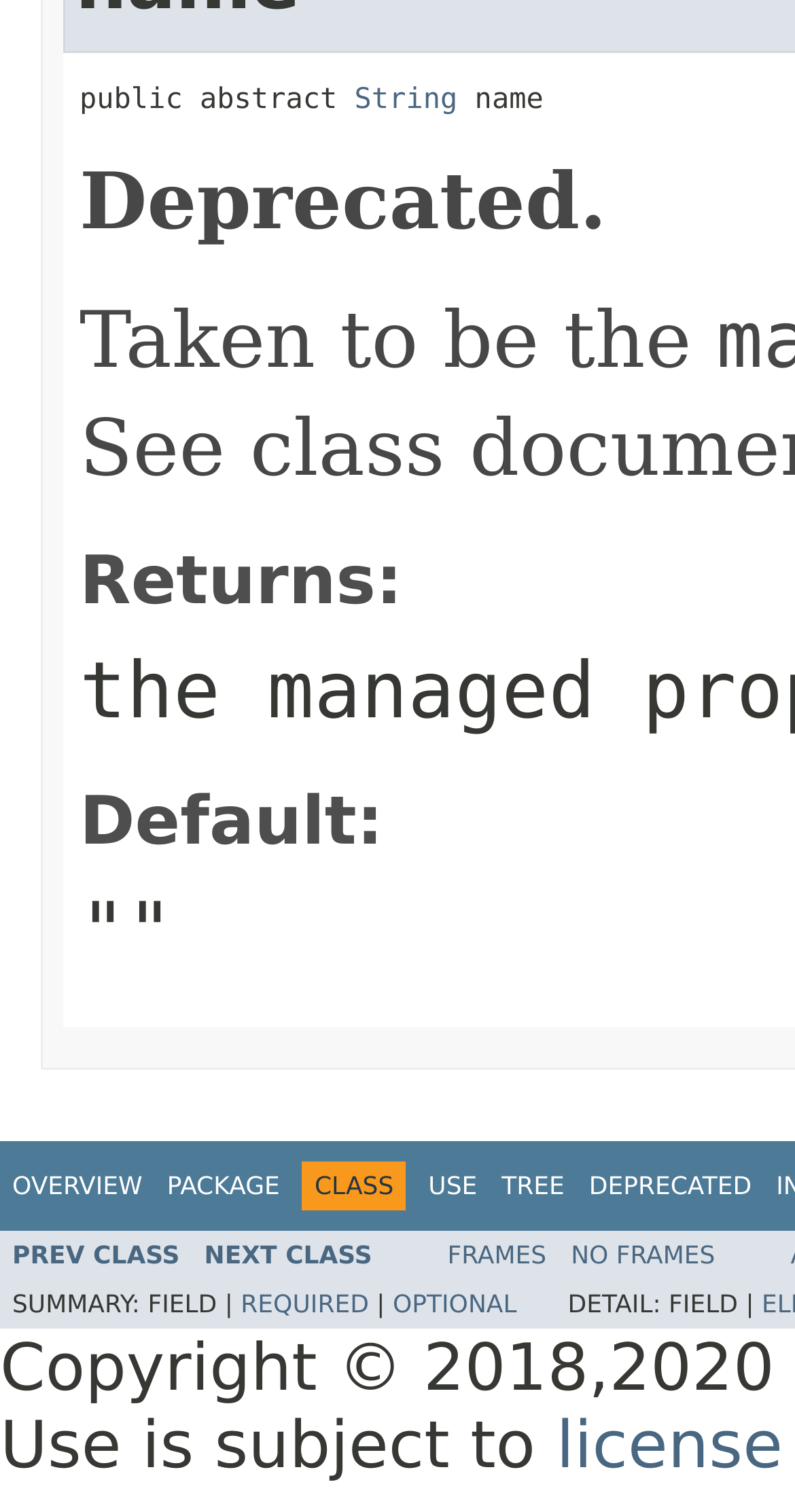Locate the UI element described by Tree and provide its bounding box coordinates. Use the format (top-left x, top-left y, bottom-right x, bottom-right y) with all values as floating point numbers between 0 and 1.

[0.631, 0.776, 0.71, 0.794]